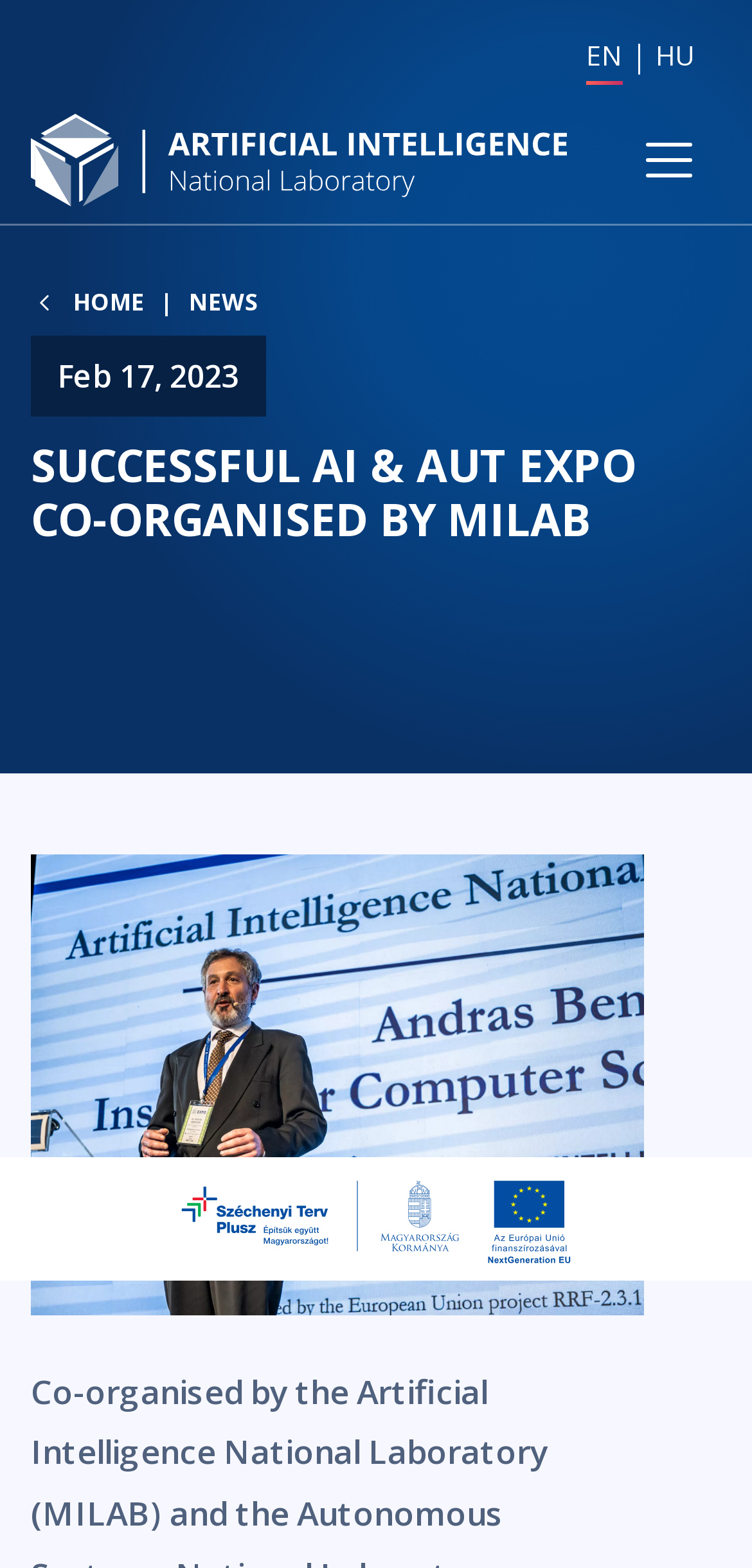Identify the bounding box for the described UI element. Provide the coordinates in (top-left x, top-left y, bottom-right x, bottom-right y) format with values ranging from 0 to 1: HU

[0.872, 0.018, 0.923, 0.052]